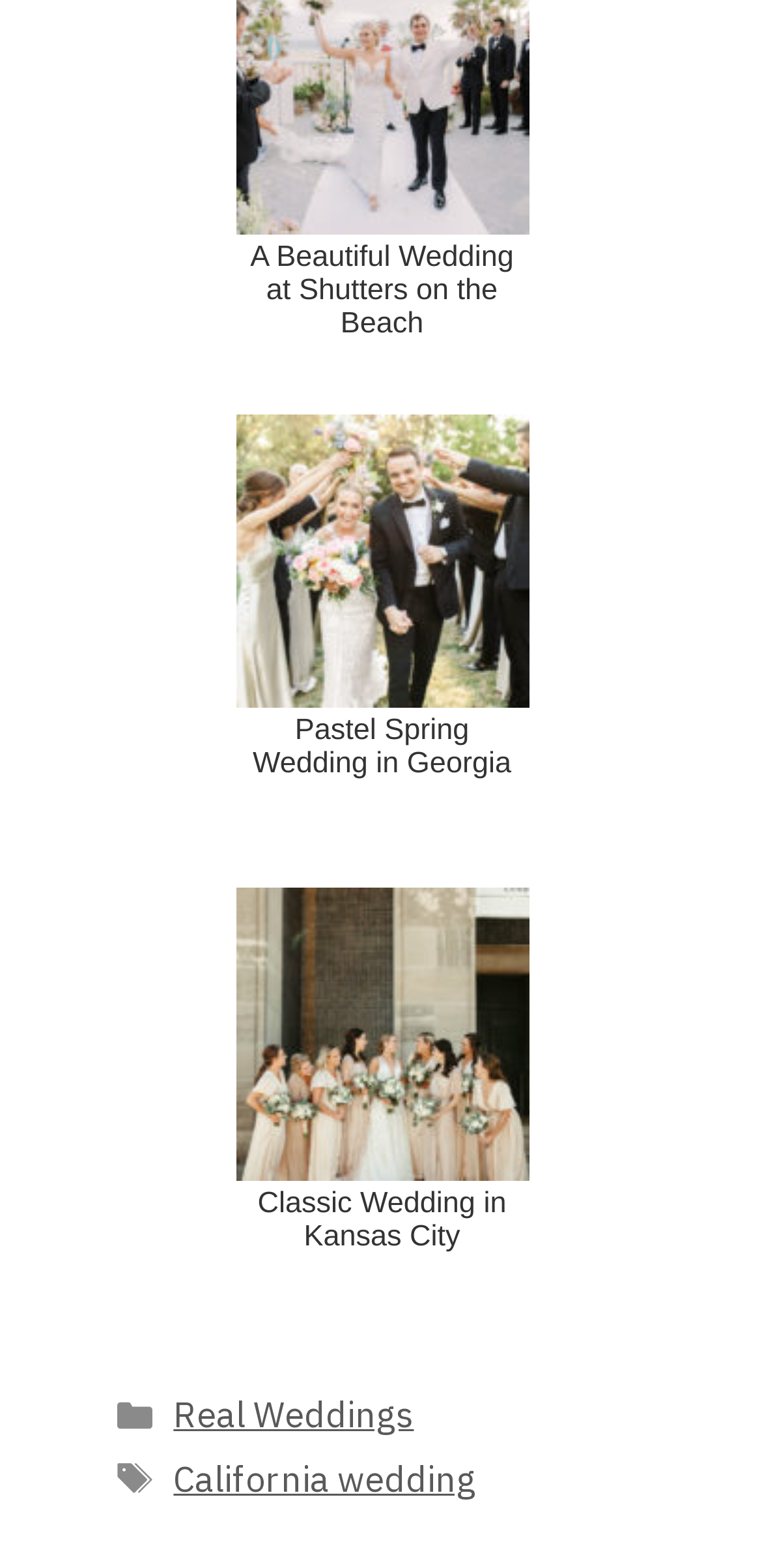How many links are in the footer?
Please answer the question with a single word or phrase, referencing the image.

4